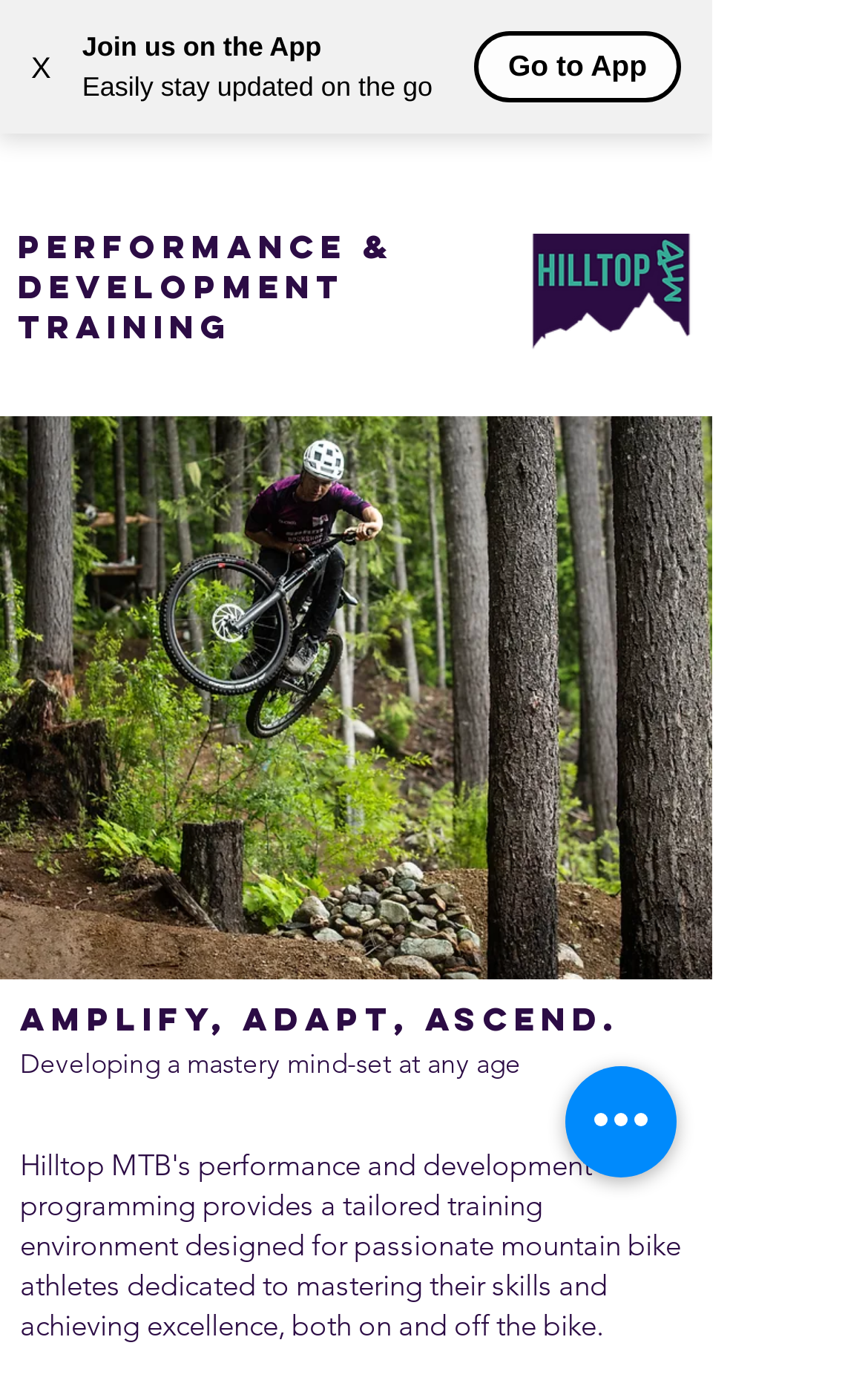Identify and provide the bounding box for the element described by: "aria-label="Open navigation menu"".

[0.641, 0.013, 0.769, 0.094]